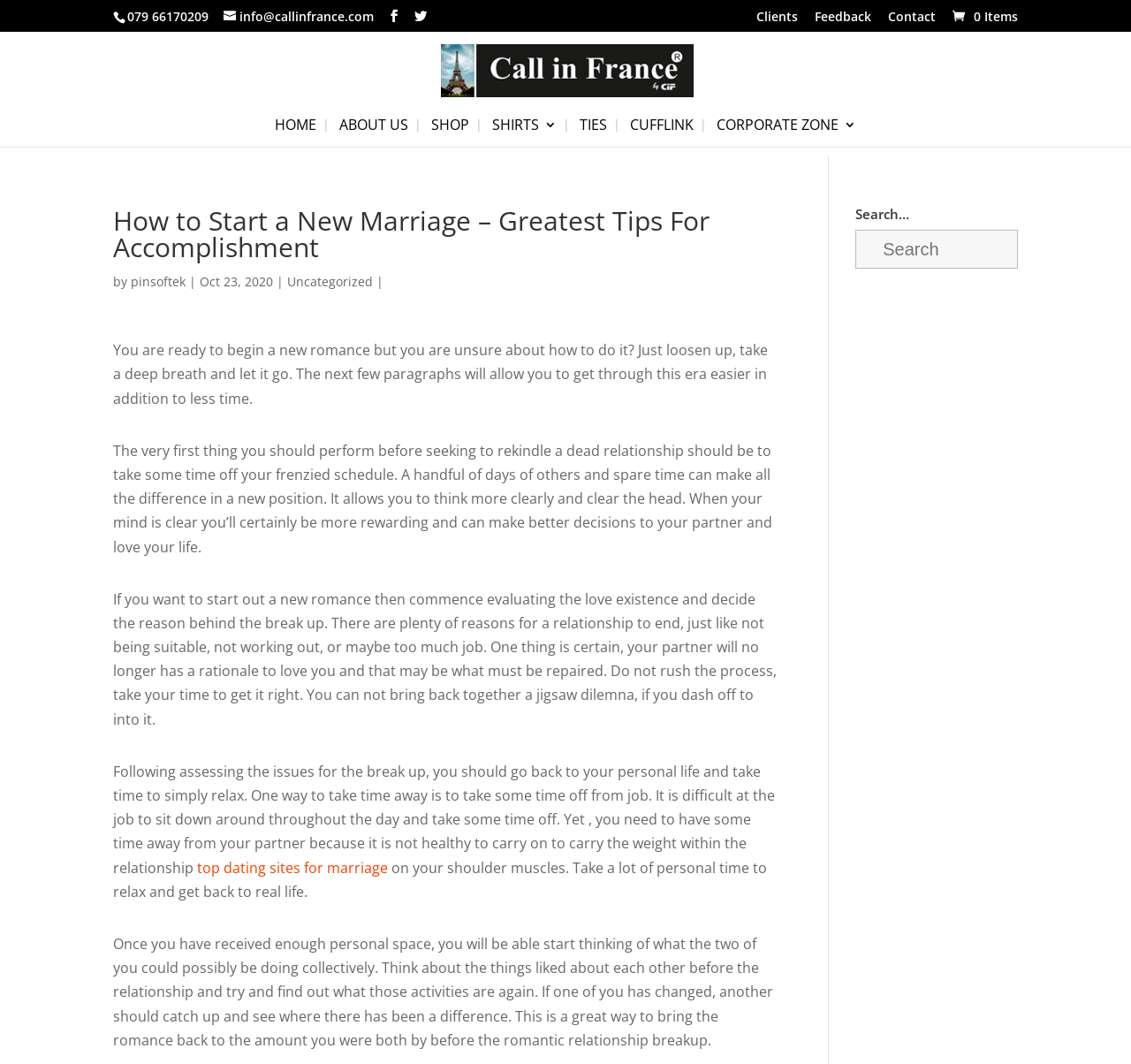Identify the bounding box coordinates of the clickable section necessary to follow the following instruction: "Click the 'HOME' link". The coordinates should be presented as four float numbers from 0 to 1, i.e., [left, top, right, bottom].

[0.243, 0.111, 0.28, 0.138]